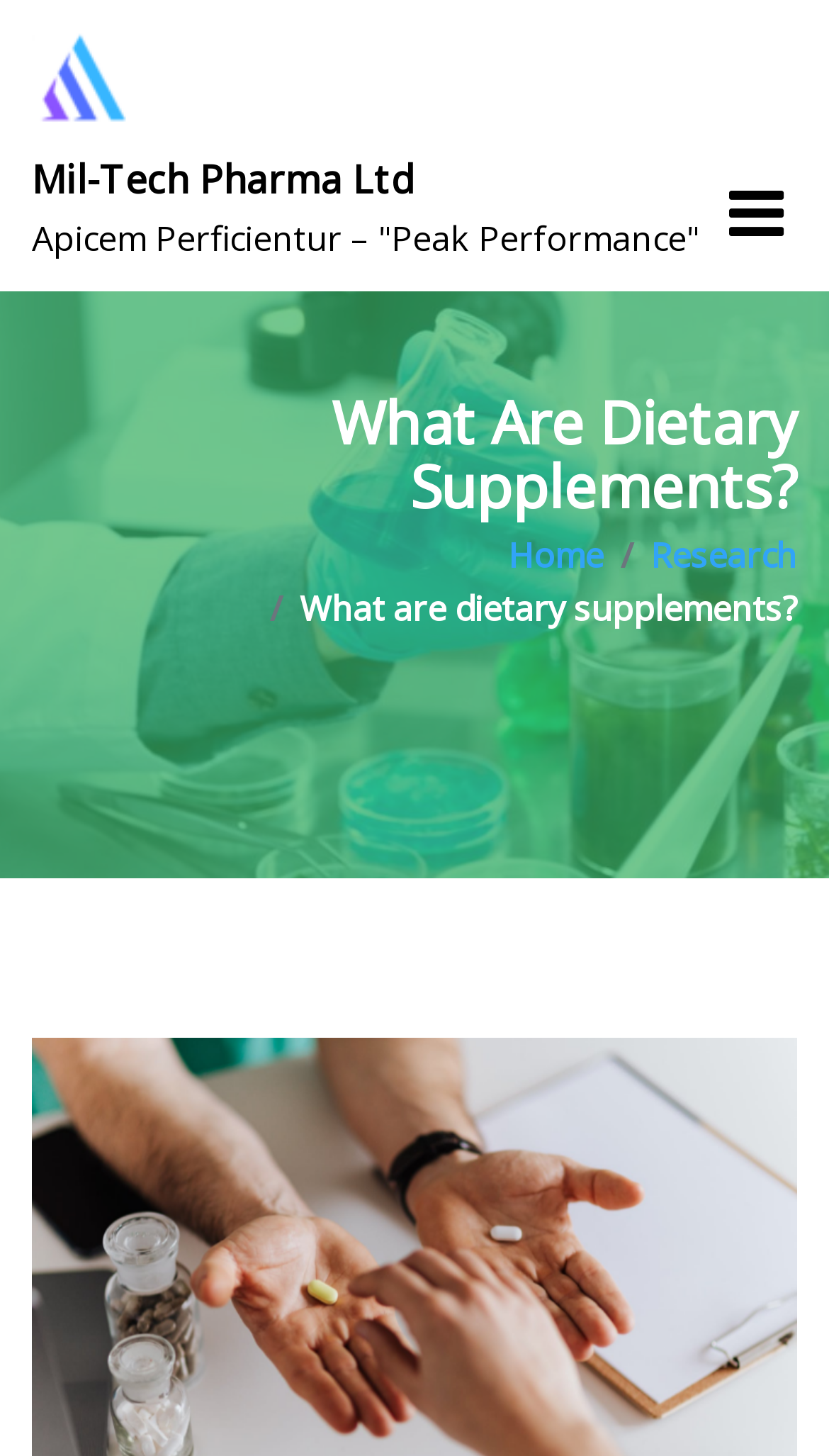Find the bounding box of the UI element described as follows: "Mil-Tech Pharma Ltd".

[0.038, 0.105, 0.5, 0.14]